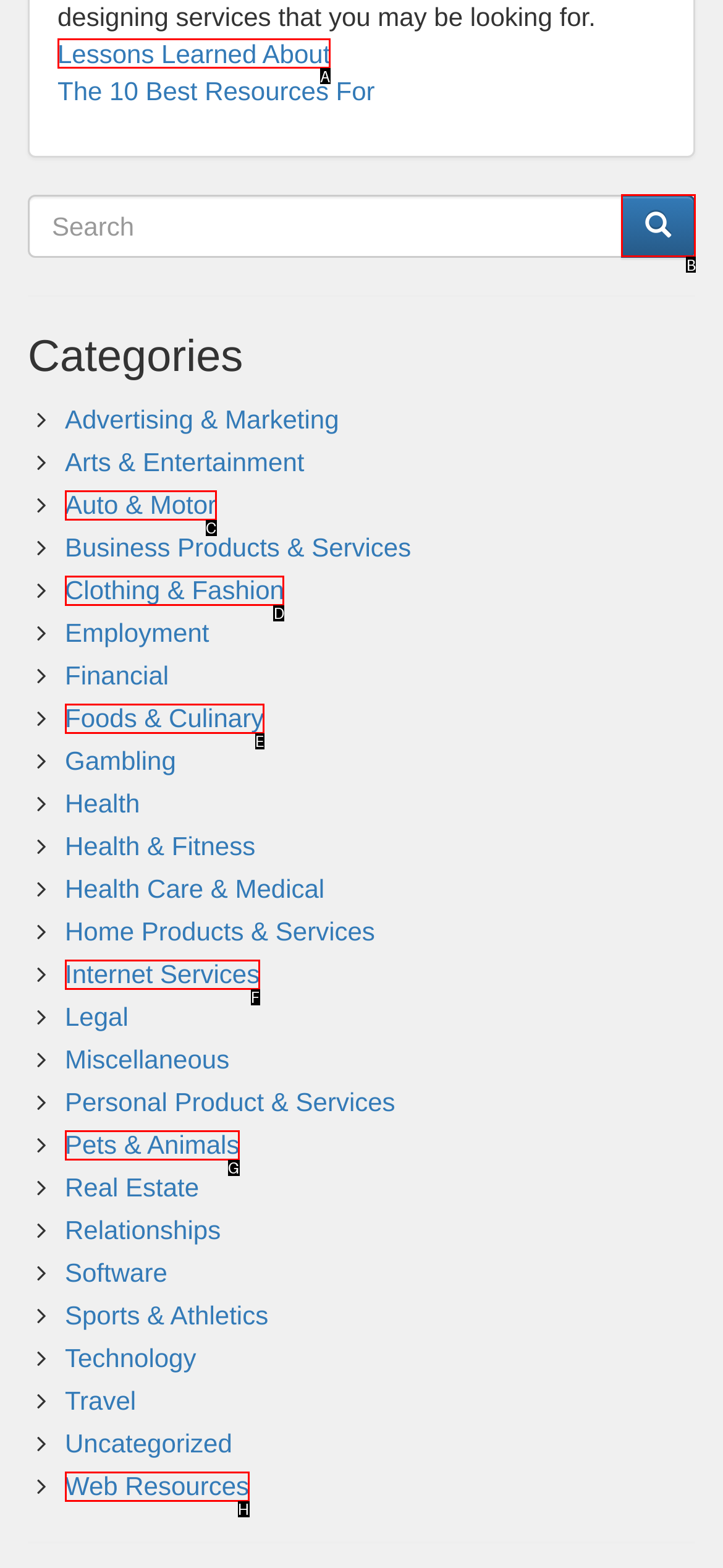Which HTML element should be clicked to fulfill the following task: Click the search button?
Reply with the letter of the appropriate option from the choices given.

B